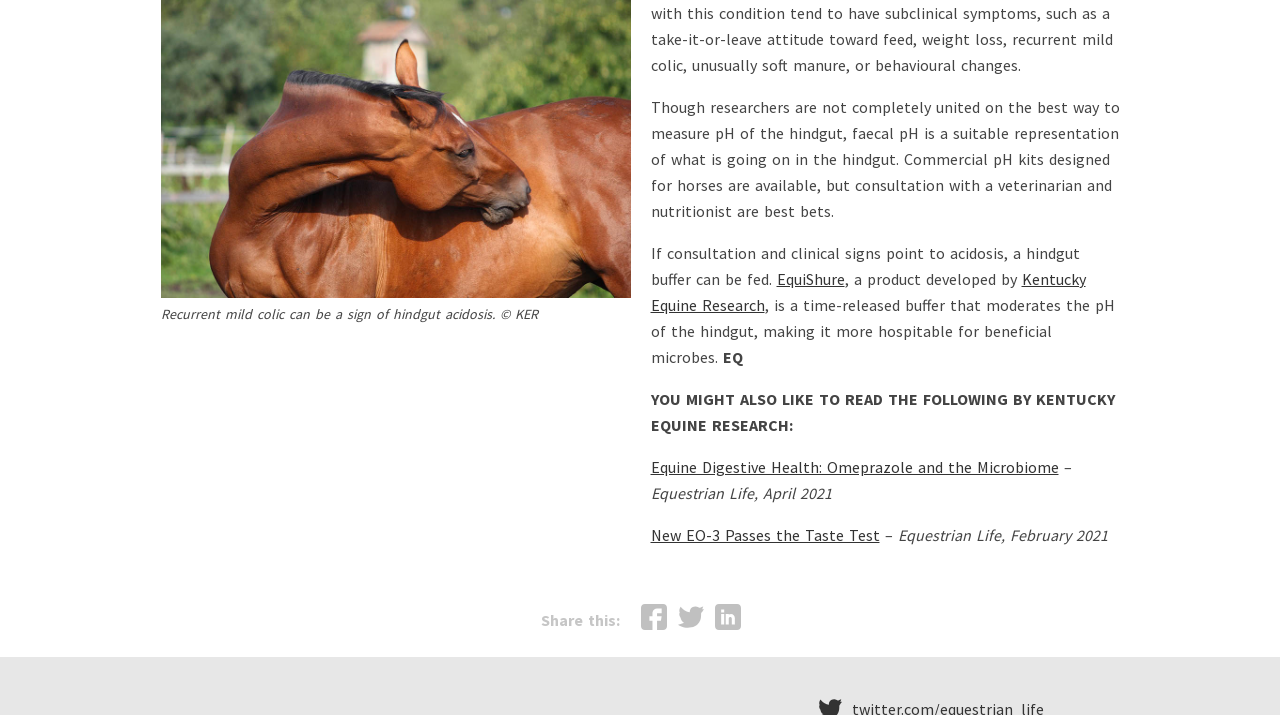Refer to the screenshot and give an in-depth answer to this question: What is the topic of the article?

Based on the text content of the webpage, it appears that the article is discussing the topic of hindgut acidosis, its signs, and possible solutions.